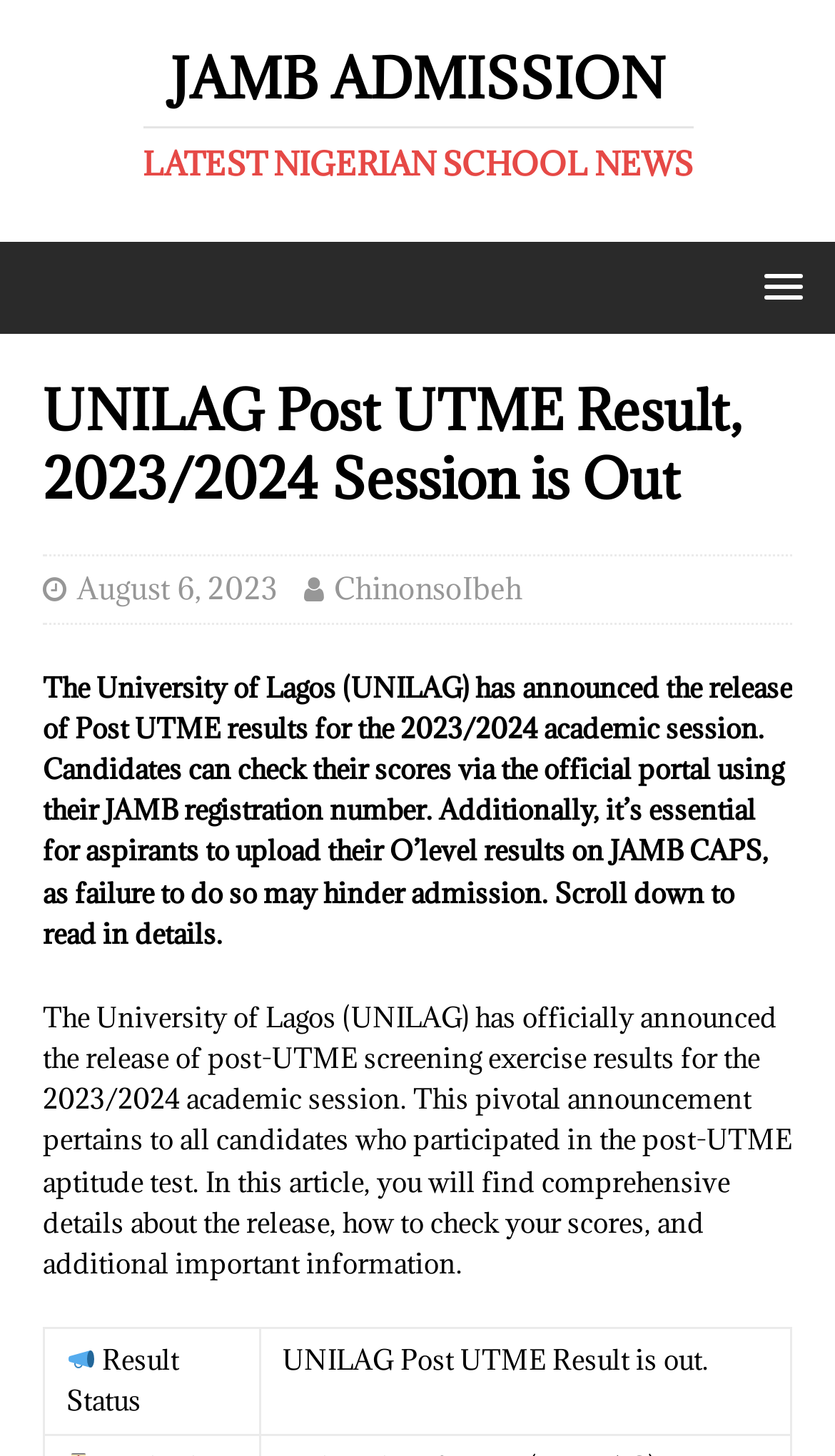Determine the main heading of the webpage and generate its text.

UNILAG Post UTME Result, 2023/2024 Session is Out